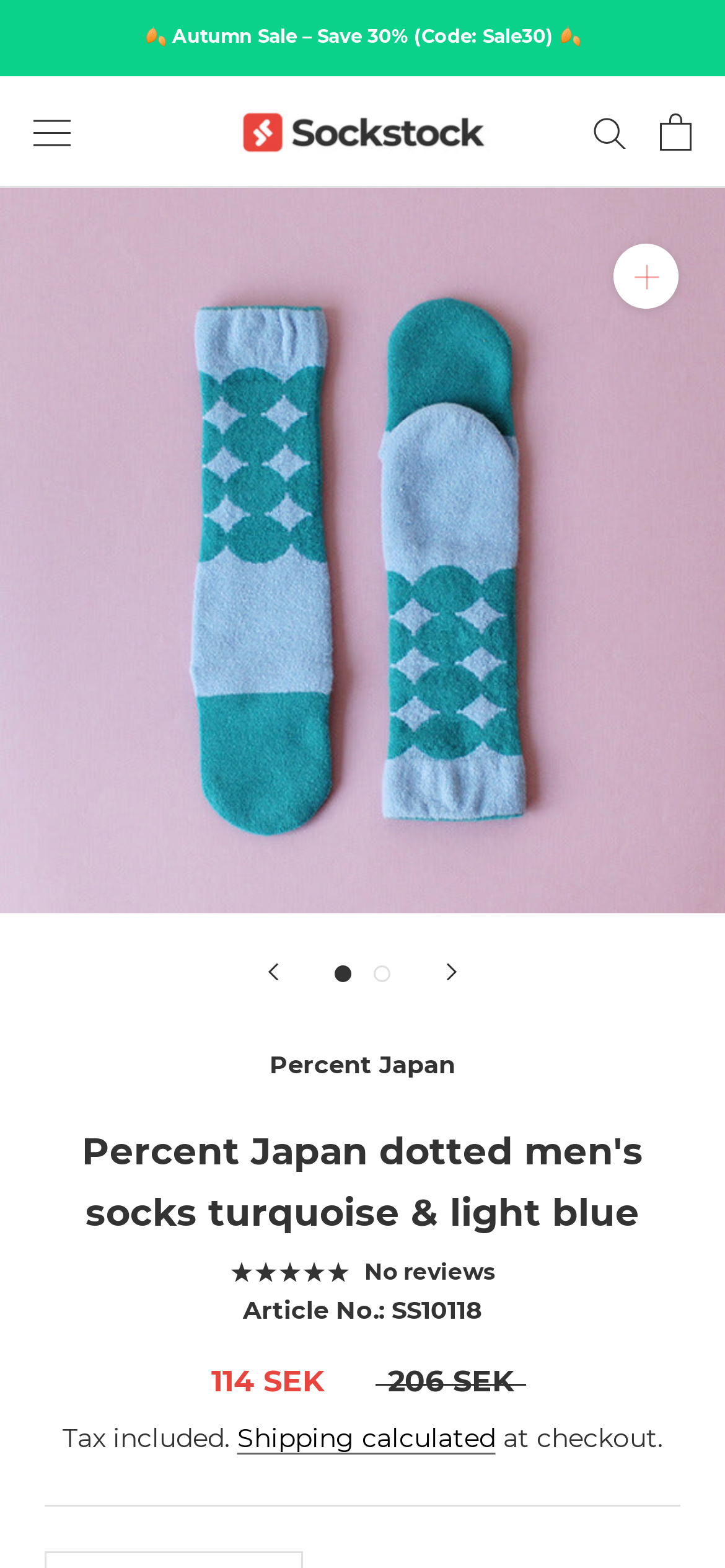What is the rating of the men's socks?
Deliver a detailed and extensive answer to the question.

I found the rating '0 out of 5 stars' in the image element with the description '0 out of 5 stars'.